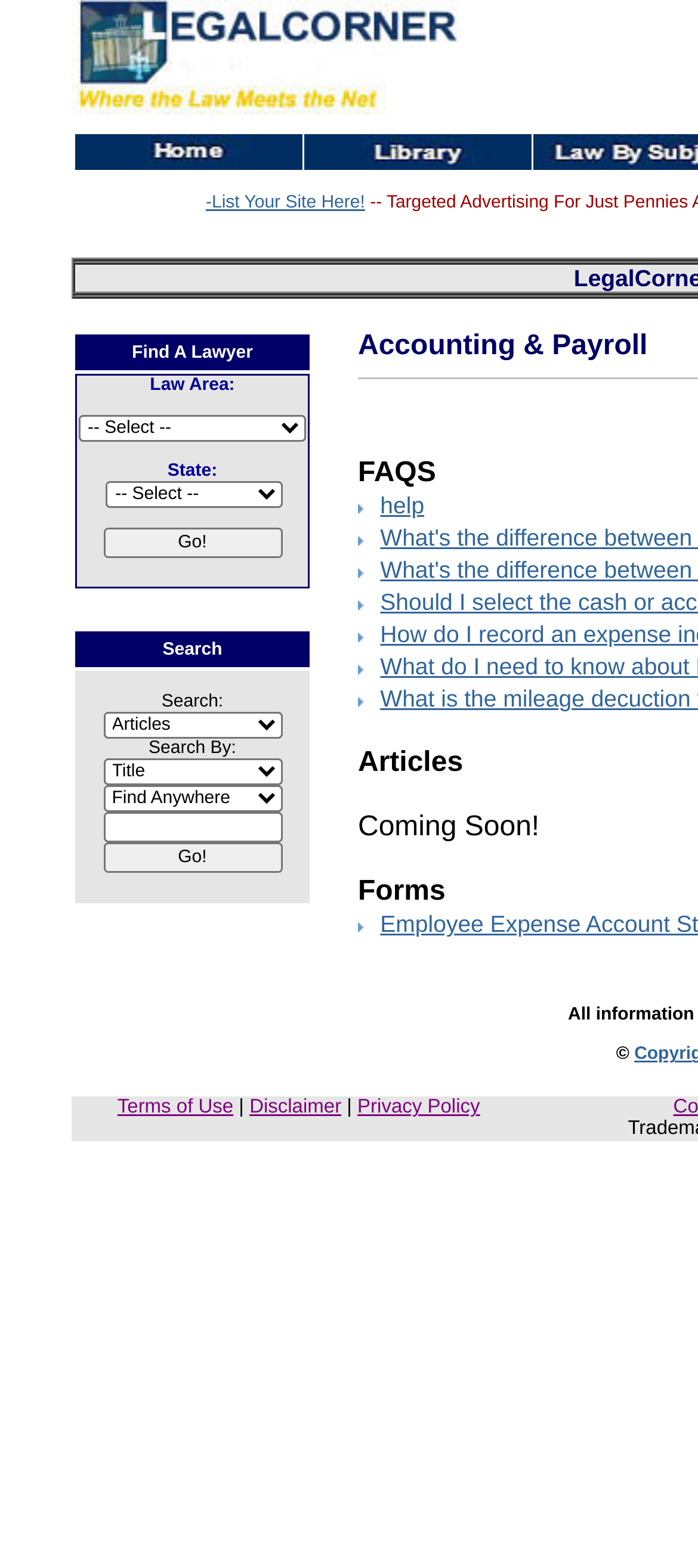How many search options are available?
Carefully analyze the image and provide a thorough answer to the question.

There are two search options available on this webpage. The first search option is to find a lawyer, and the second search option is to search for articles. Both search options have dropdown menus and text fields to input search criteria.